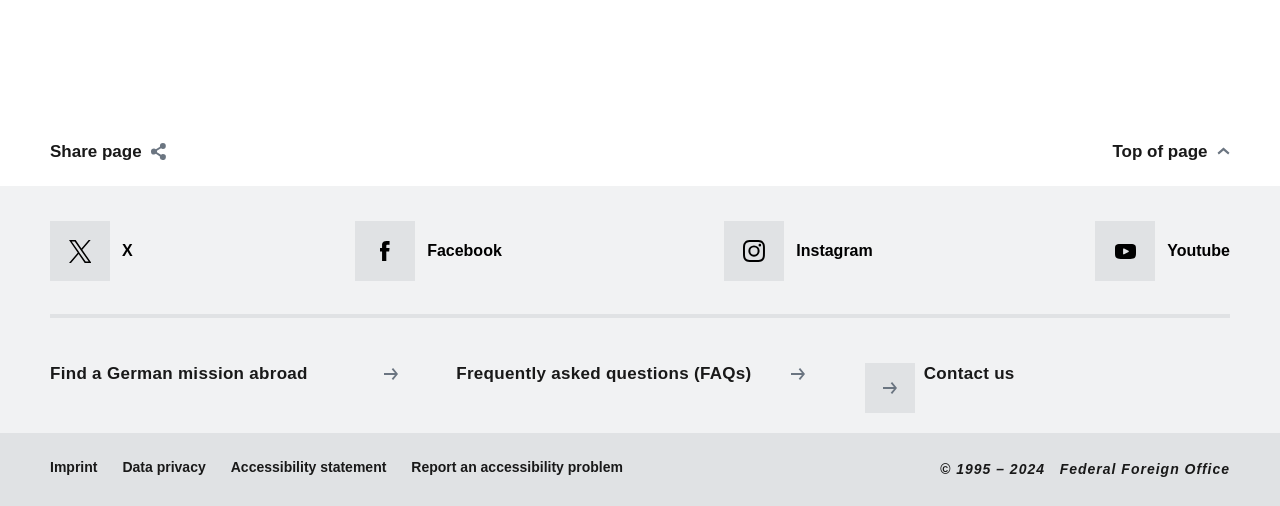How many social media links are available?
From the screenshot, provide a brief answer in one word or phrase.

4